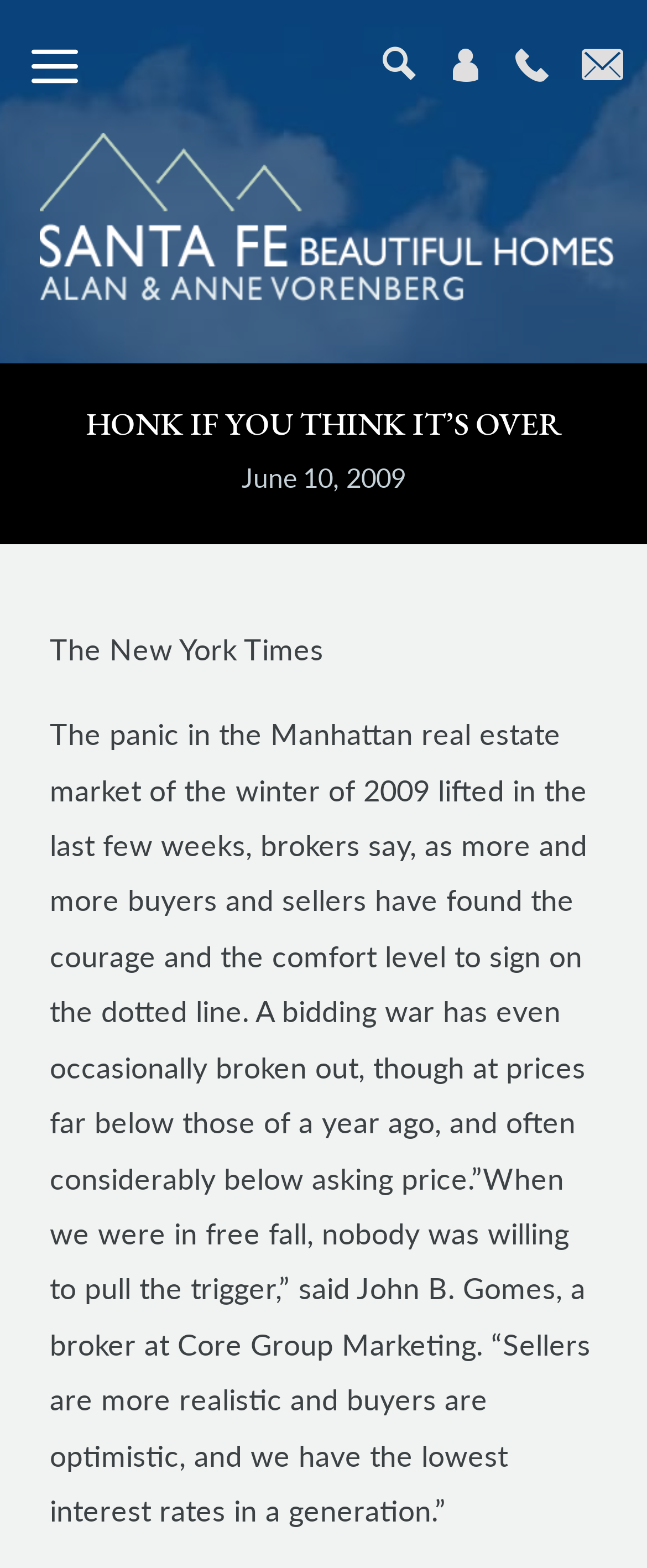Consider the image and give a detailed and elaborate answer to the question: 
What is the date of the article?

The date of the article is June 10, 2009, as indicated by the text 'June 10, 2009' at the top of the article.